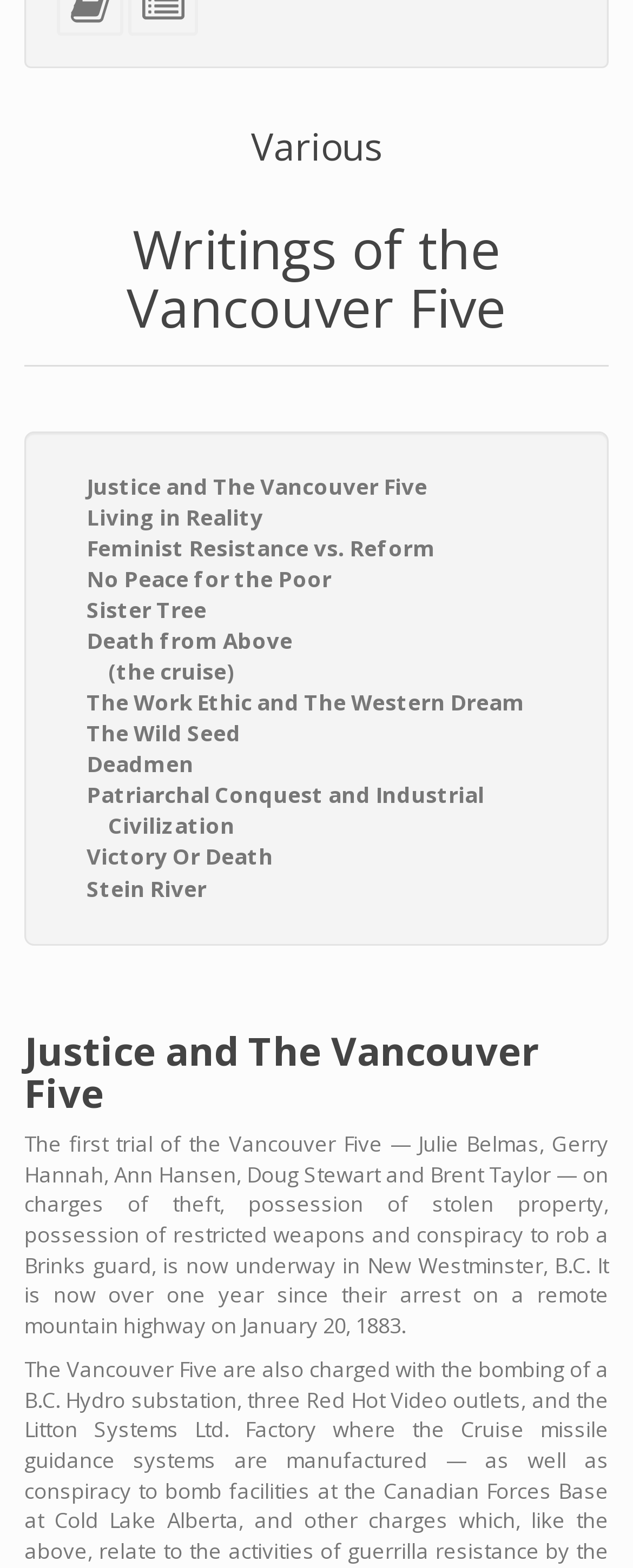Ascertain the bounding box coordinates for the UI element detailed here: "aria-label="next-page"". The coordinates should be provided as [left, top, right, bottom] with each value being a float between 0 and 1.

None